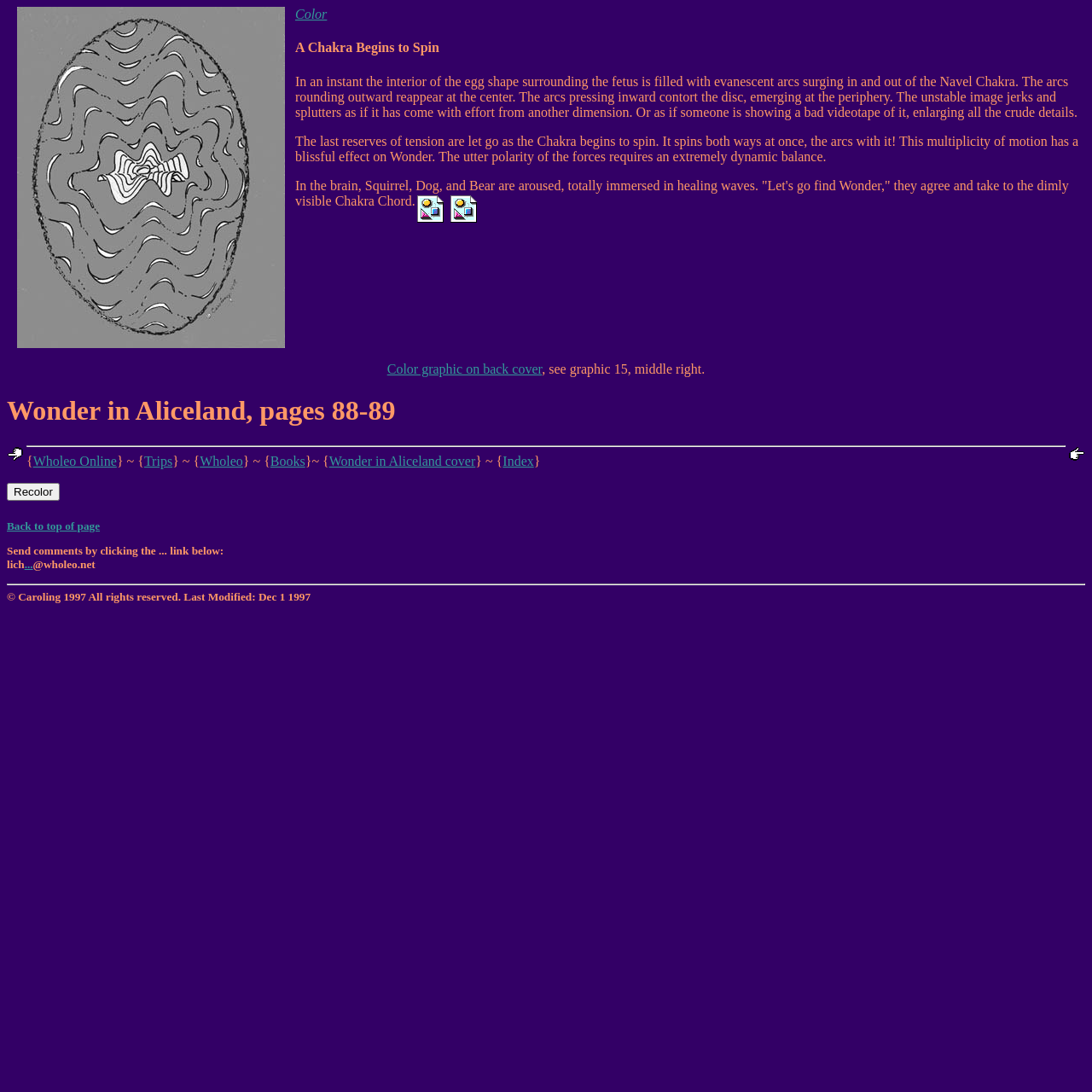Find the bounding box coordinates of the area to click in order to follow the instruction: "Click the 'Color' link".

[0.27, 0.006, 0.299, 0.02]